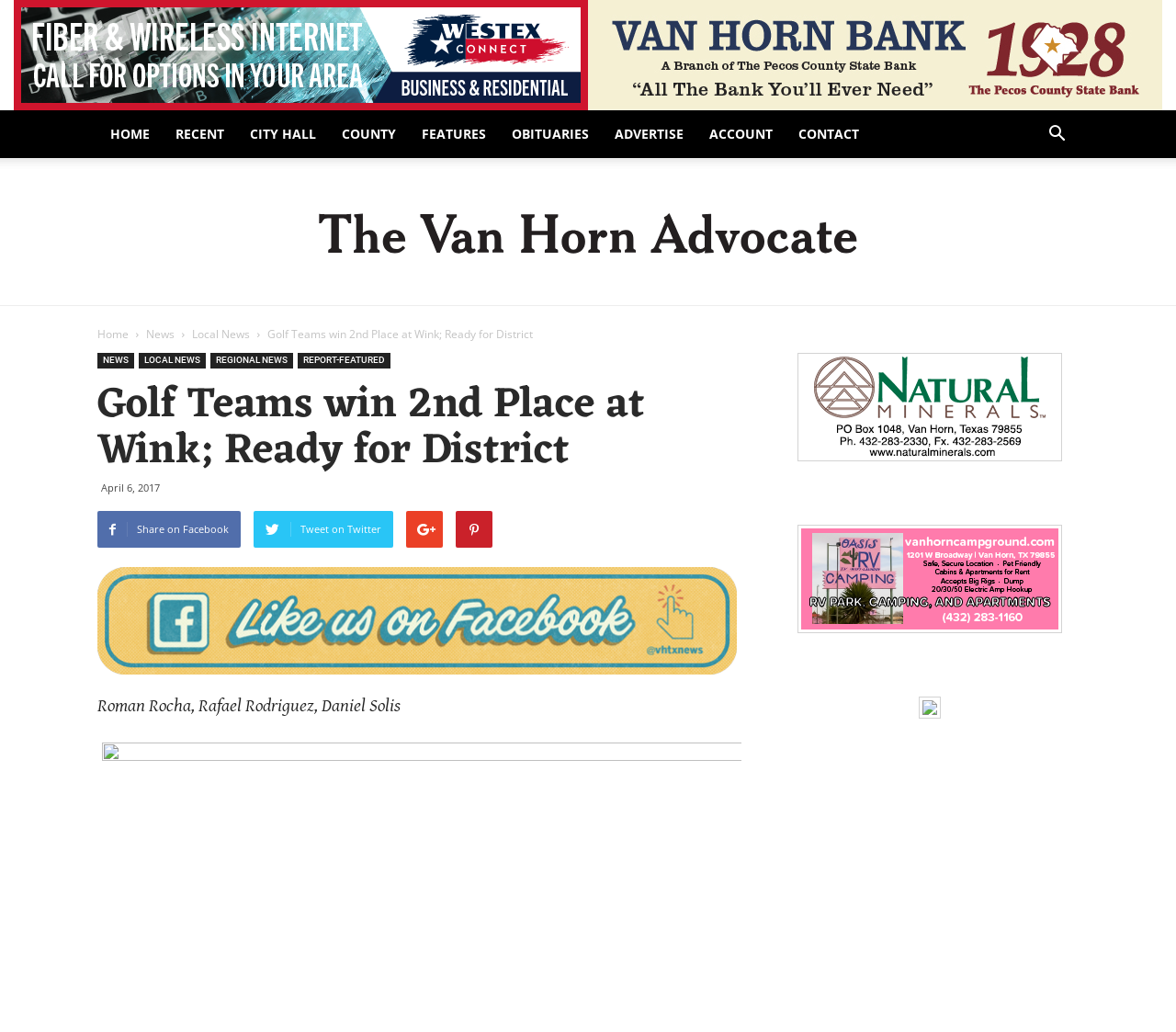Locate the bounding box coordinates of the element's region that should be clicked to carry out the following instruction: "View the image". The coordinates need to be four float numbers between 0 and 1, i.e., [left, top, right, bottom].

[0.678, 0.342, 0.903, 0.447]